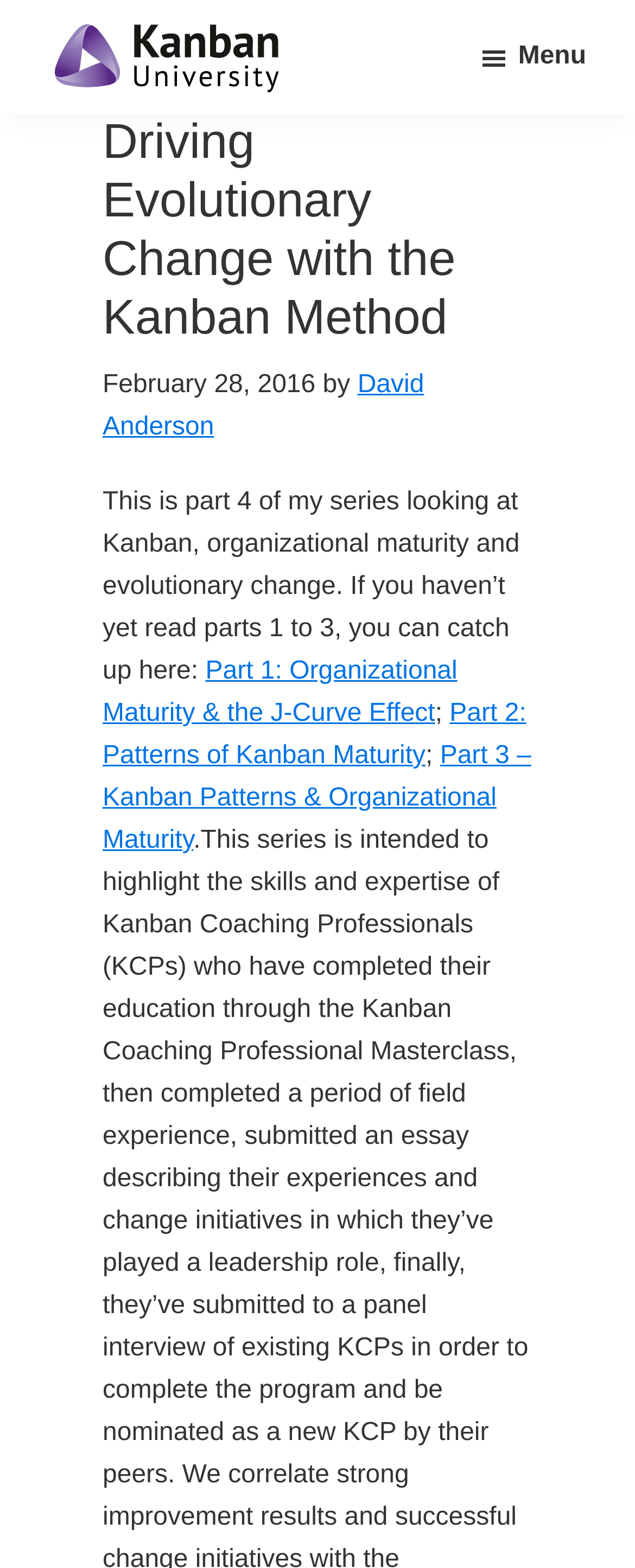Please provide the bounding box coordinates for the UI element as described: "parent_node: Kanban University". The coordinates must be four floats between 0 and 1, represented as [left, top, right, bottom].

[0.077, 0.012, 0.449, 0.061]